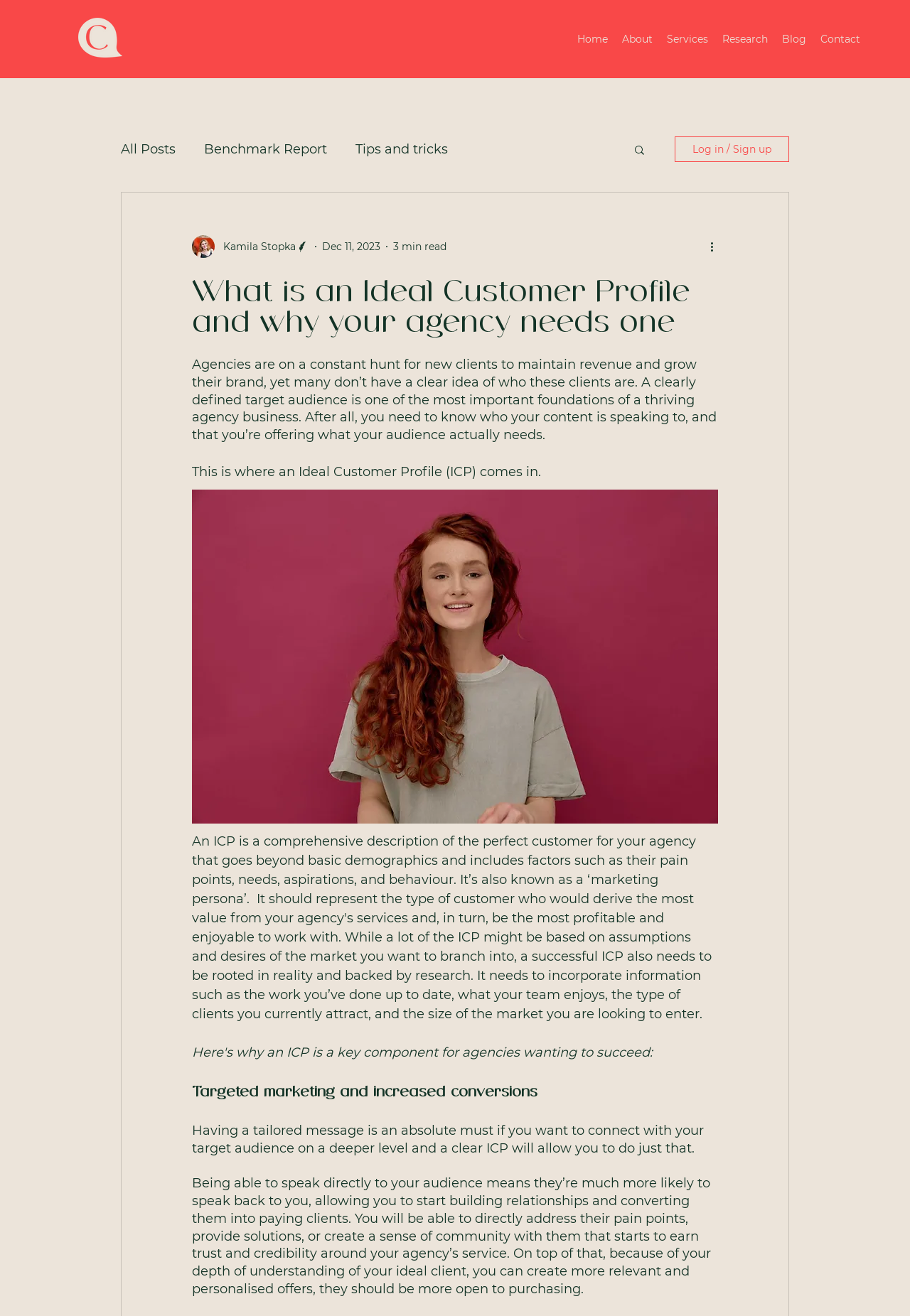Given the element description: "Tips and tricks", predict the bounding box coordinates of the UI element it refers to, using four float numbers between 0 and 1, i.e., [left, top, right, bottom].

[0.391, 0.107, 0.492, 0.119]